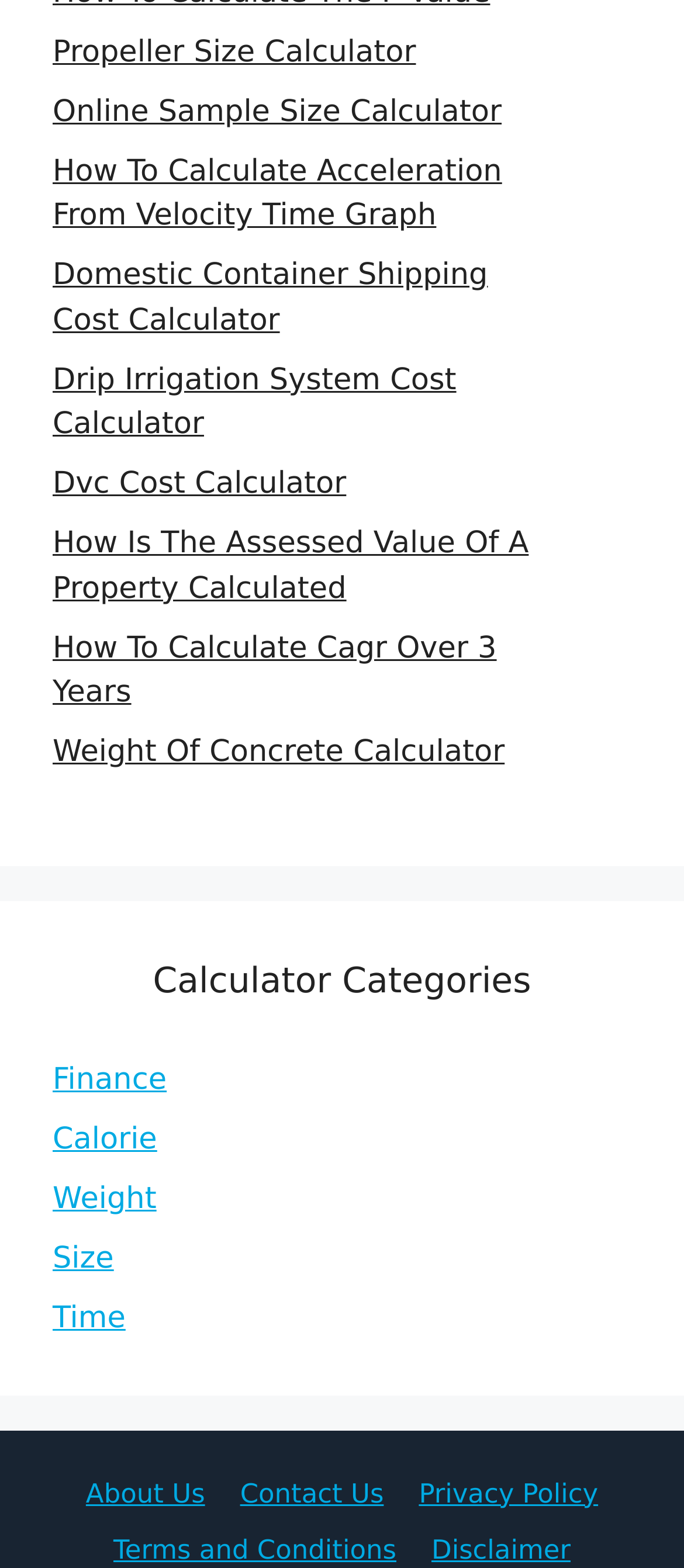Refer to the element description Dvc Cost Calculator and identify the corresponding bounding box in the screenshot. Format the coordinates as (top-left x, top-left y, bottom-right x, bottom-right y) with values in the range of 0 to 1.

[0.077, 0.298, 0.506, 0.32]